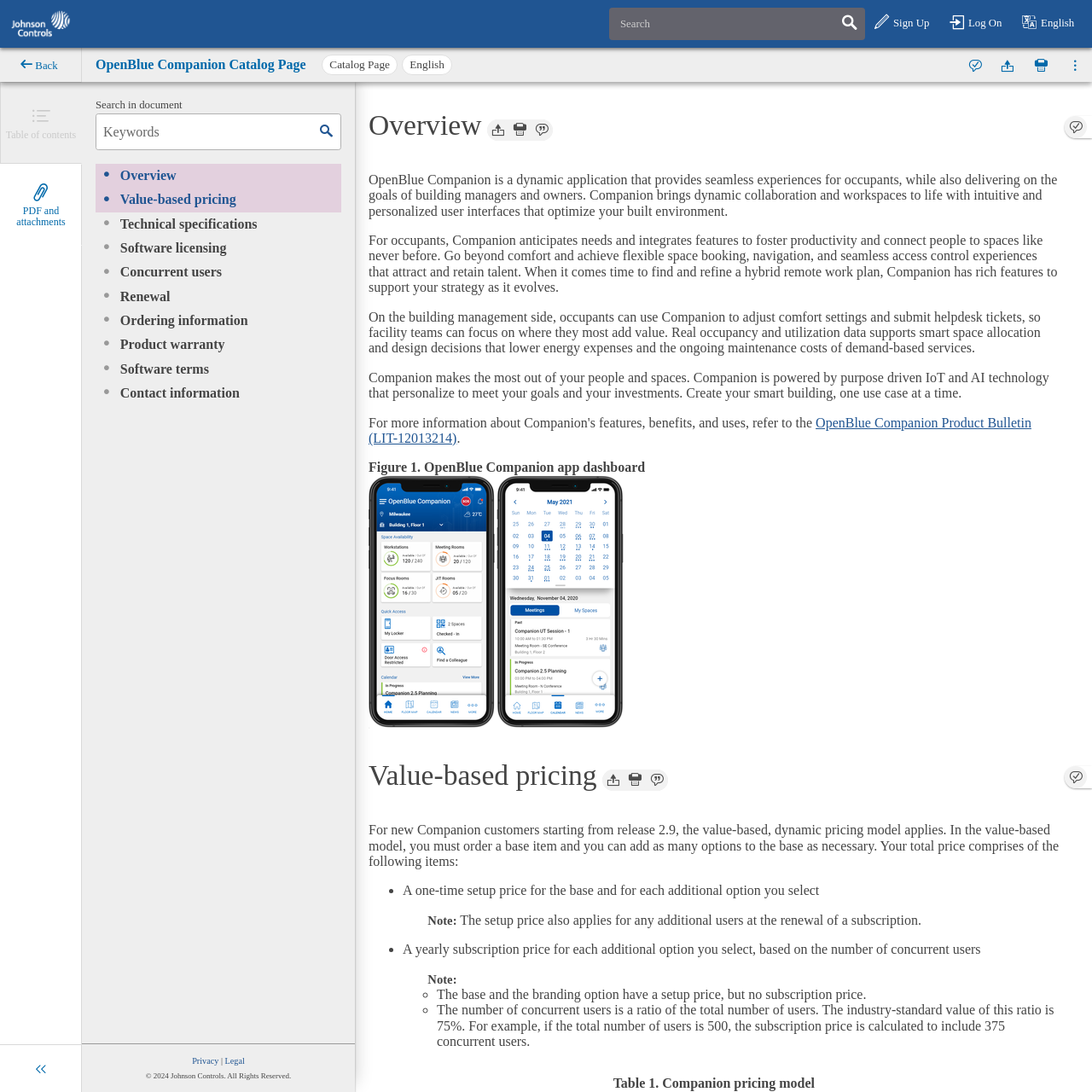Carefully examine the image and provide an in-depth answer to the question: What is the name of the application?

The name of the application can be found in the article section of the webpage, where it is mentioned as 'OpenBlue Companion is a dynamic application that provides seamless experiences for occupants...'.